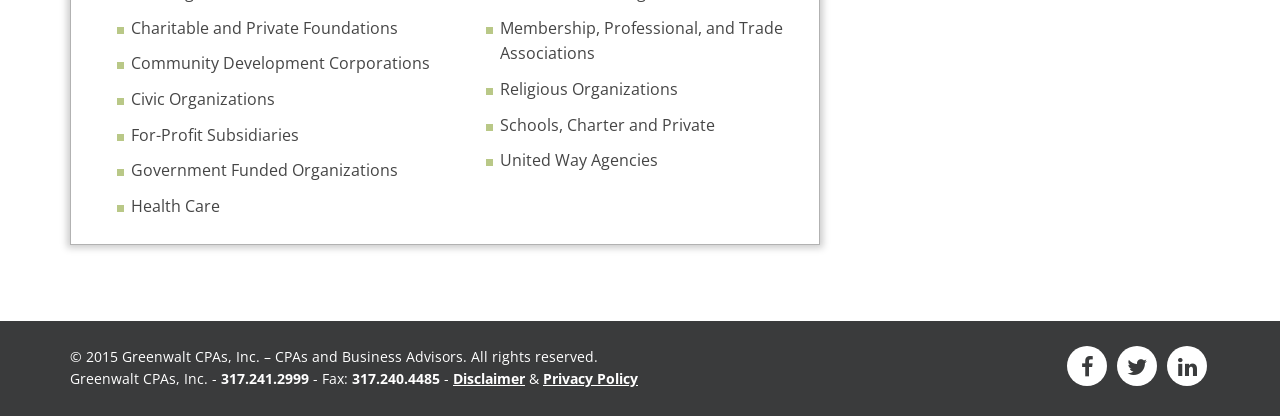Determine the bounding box of the UI element mentioned here: "Privacy Policy". The coordinates must be in the format [left, top, right, bottom] with values ranging from 0 to 1.

[0.424, 0.888, 0.498, 0.934]